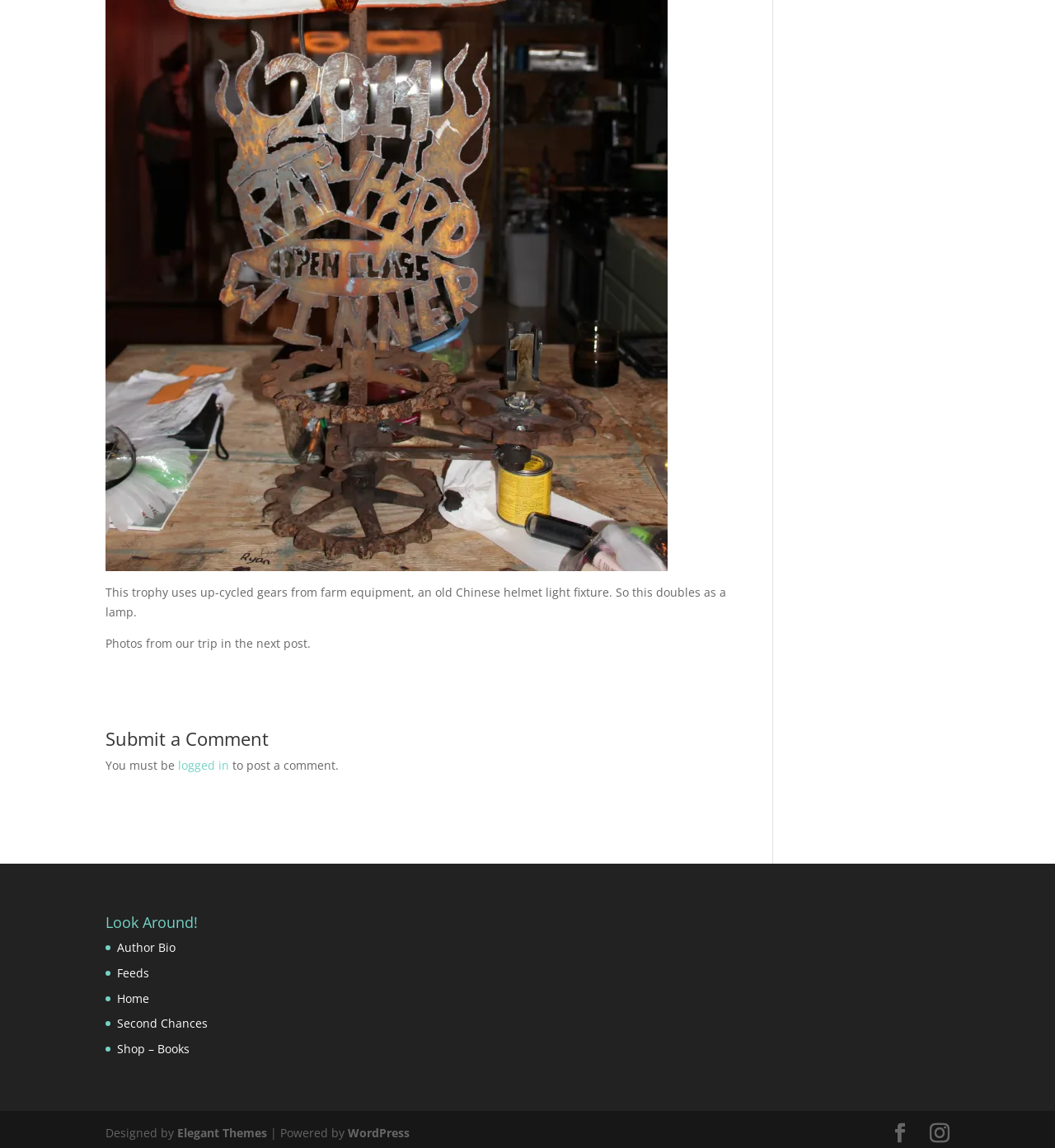Identify the bounding box coordinates for the element you need to click to achieve the following task: "Read the recent post 'S$1,950/- In My Mouth'". The coordinates must be four float values ranging from 0 to 1, formatted as [left, top, right, bottom].

None